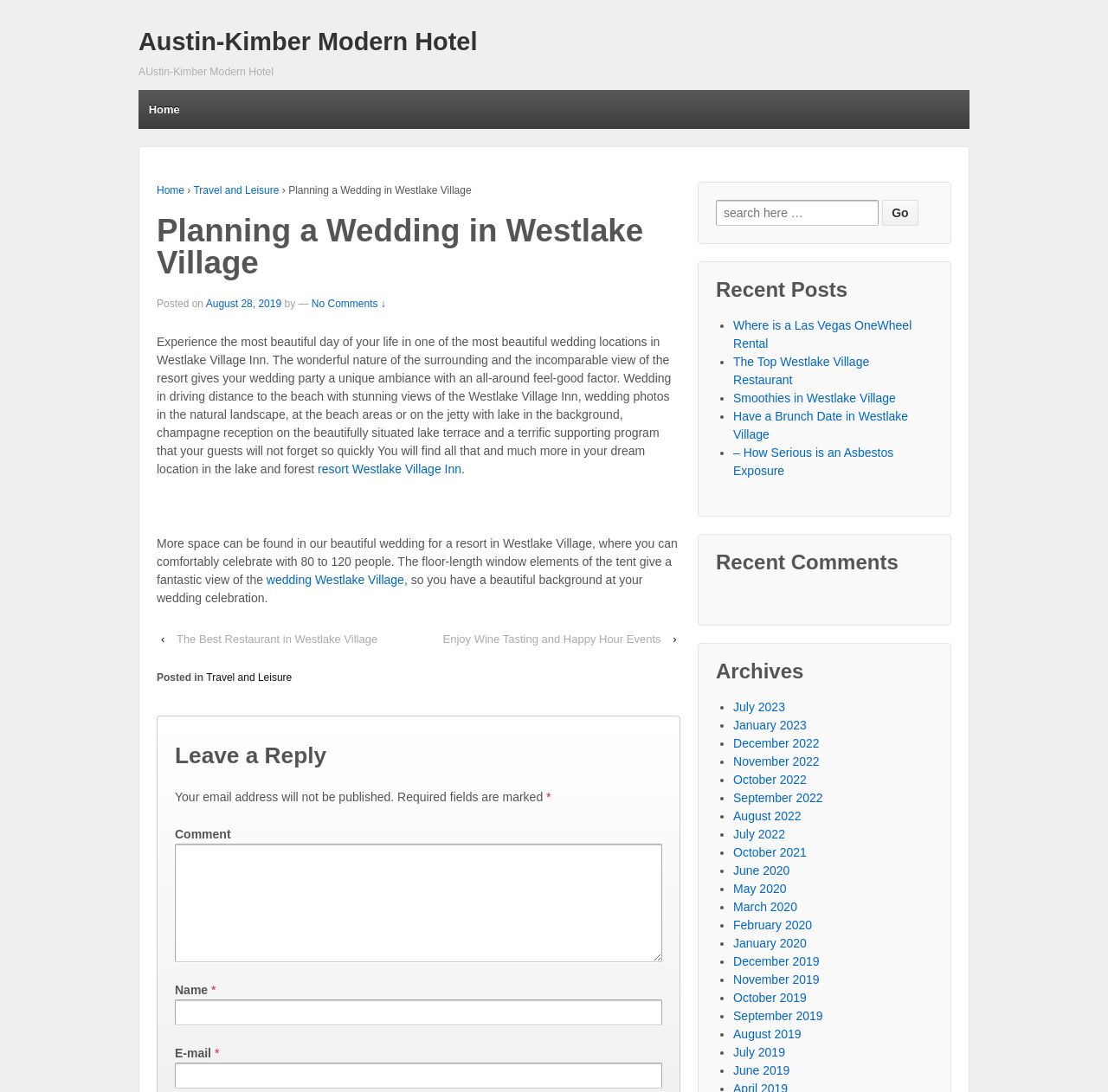Locate the bounding box of the UI element defined by this description: "parent_node: E-mail * name="email"". The coordinates should be given as four float numbers between 0 and 1, formatted as [left, top, right, bottom].

[0.158, 0.973, 0.598, 0.997]